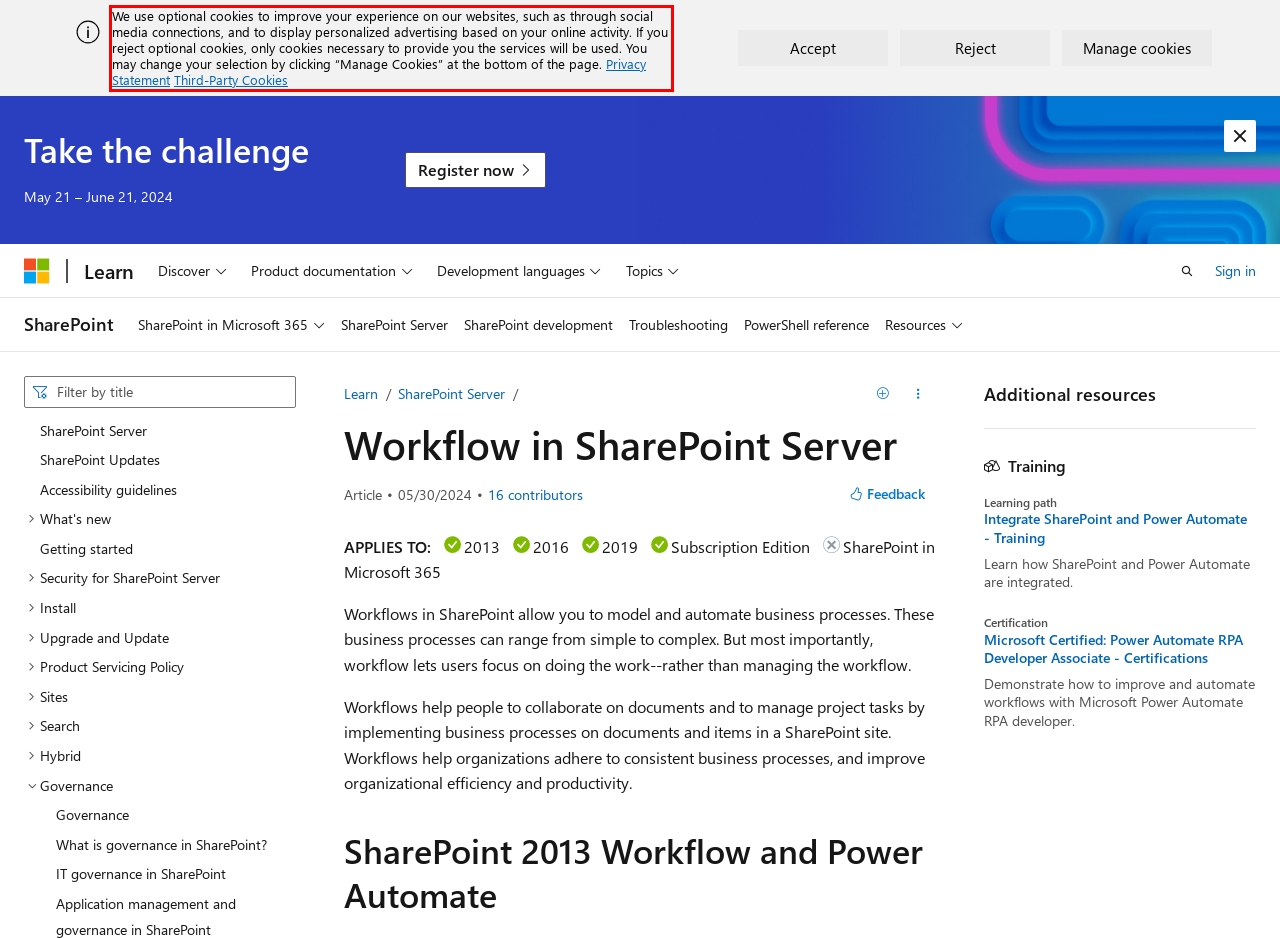View the screenshot of the webpage and identify the UI element surrounded by a red bounding box. Extract the text contained within this red bounding box.

We use optional cookies to improve your experience on our websites, such as through social media connections, and to display personalized advertising based on your online activity. If you reject optional cookies, only cookies necessary to provide you the services will be used. You may change your selection by clicking “Manage Cookies” at the bottom of the page. Privacy Statement Third-Party Cookies